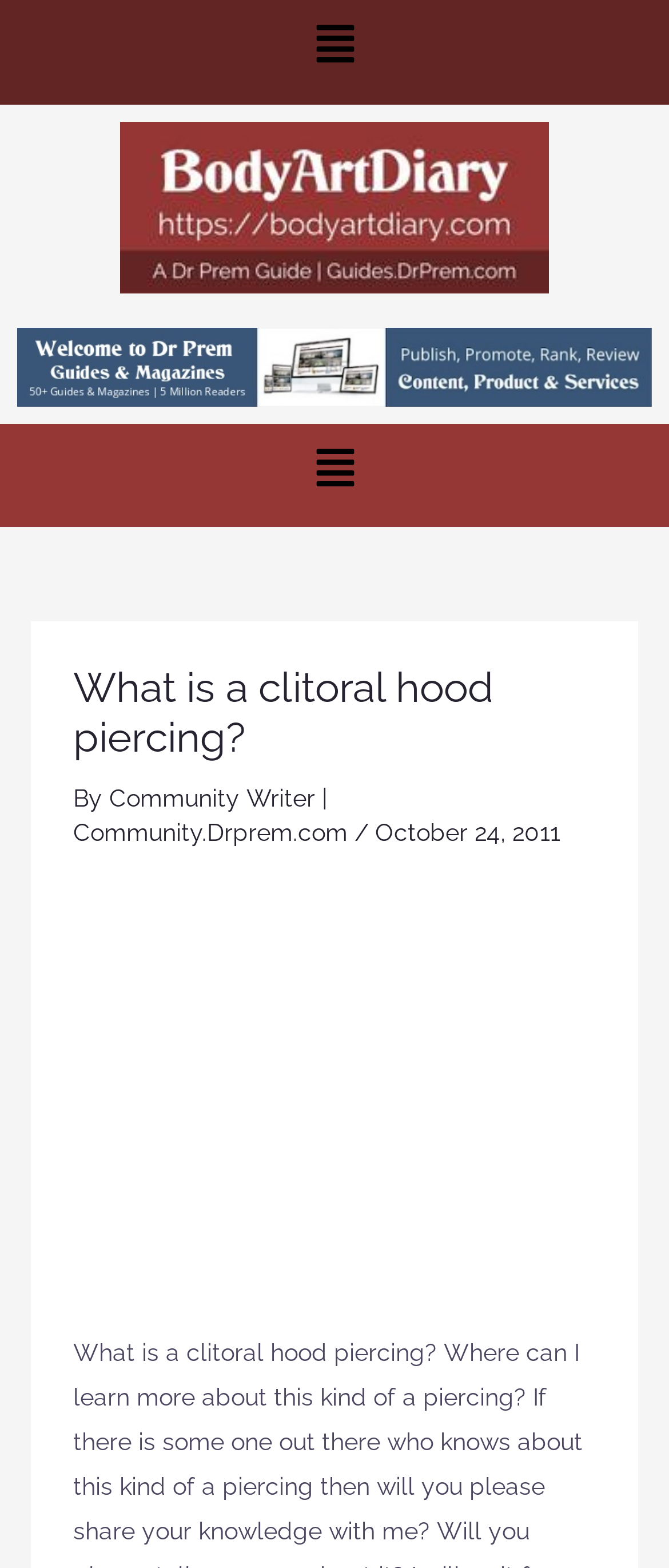Give the bounding box coordinates for the element described by: "aria-label="Advertisement" name="aswift_0" title="Advertisement"".

[0.109, 0.558, 0.891, 0.837]